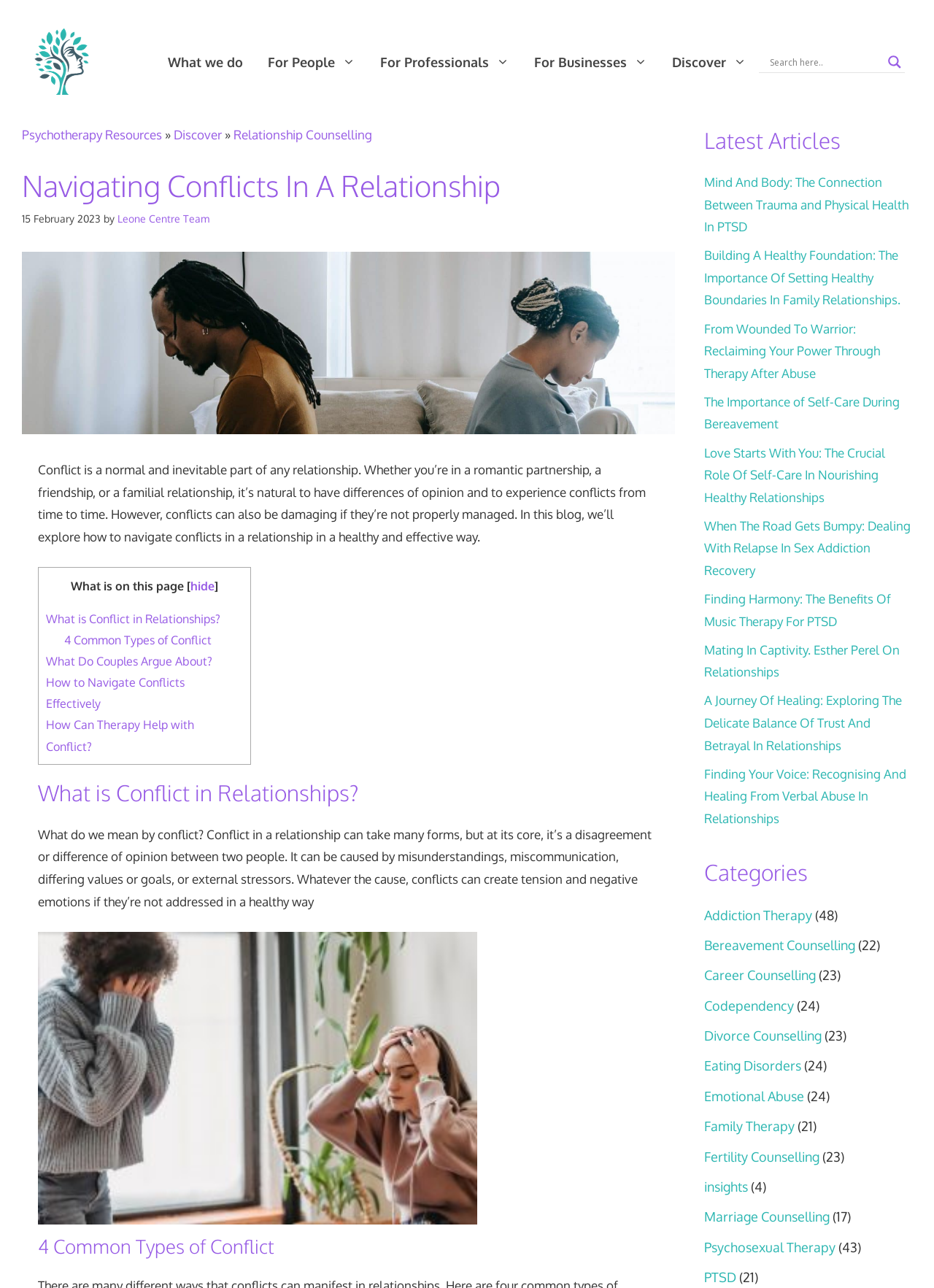Using the details in the image, give a detailed response to the question below:
What is the category with the most articles on the webpage?

I found a section on the webpage with categories and the number of articles in each category. The category 'Psychosexual Therapy' has 43 articles, which is the highest number among all categories.